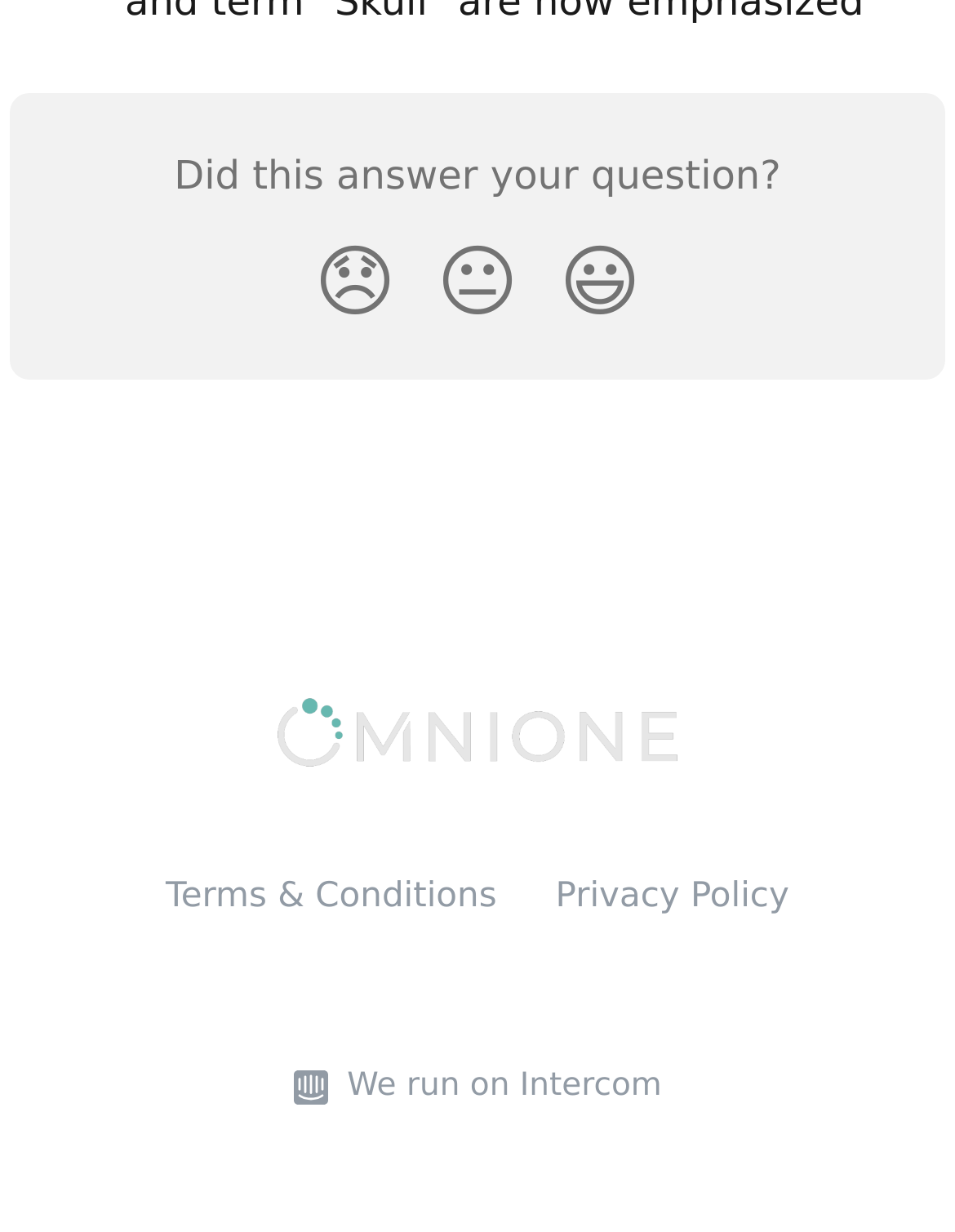What is the link at the bottom left of the page?
From the screenshot, supply a one-word or short-phrase answer.

OmniOne Help Center